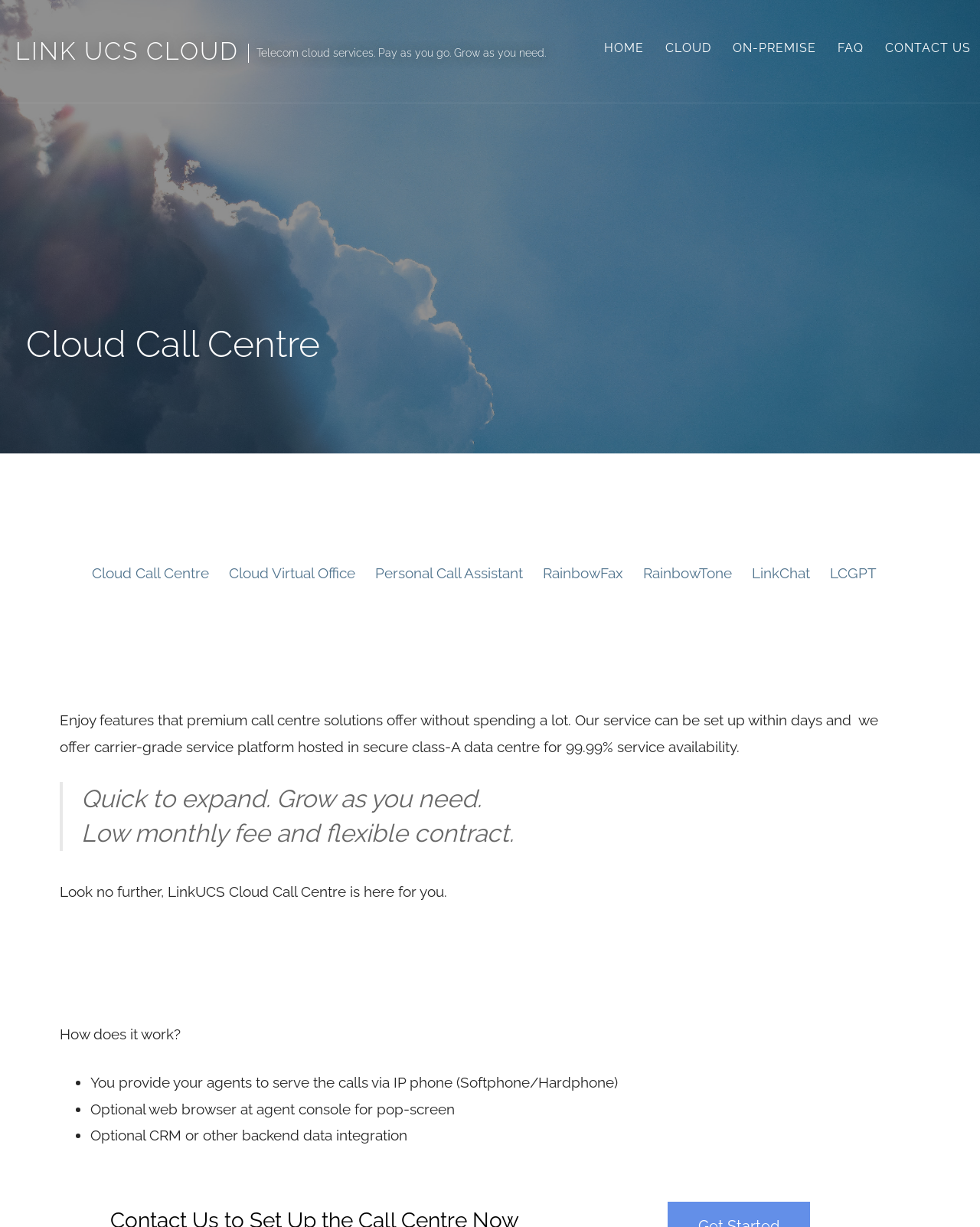Determine the bounding box coordinates of the clickable element to complete this instruction: "Click on the 'LinkUCS CLOUD' link". Provide the coordinates in the format of four float numbers between 0 and 1, [left, top, right, bottom].

[0.016, 0.03, 0.244, 0.053]